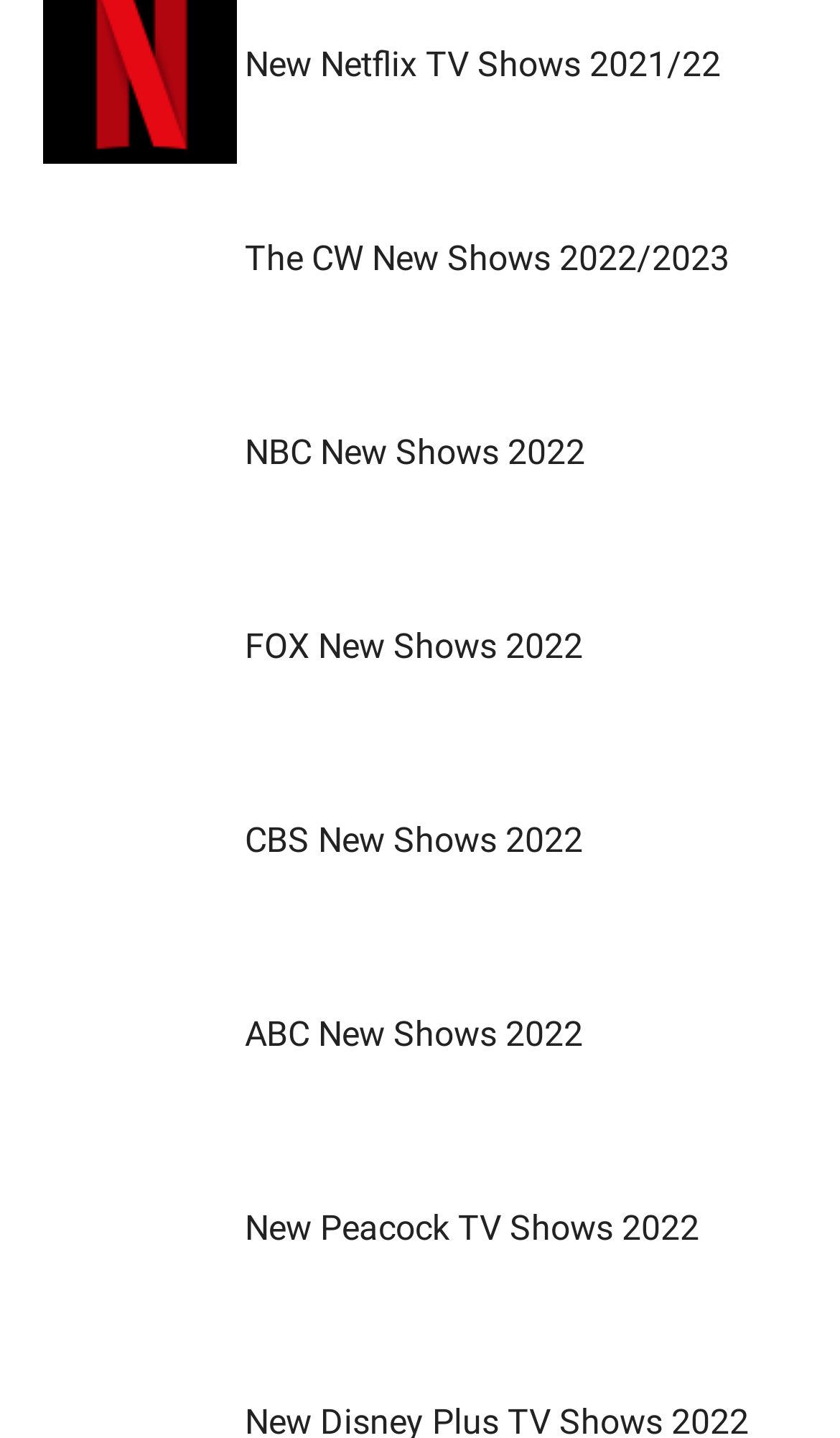What is the most recent year mentioned on the webpage?
Refer to the image and give a detailed answer to the query.

By examining the links on the webpage, I can see that the most recent year mentioned is 2022, which is mentioned in multiple links related to new TV shows on various networks.